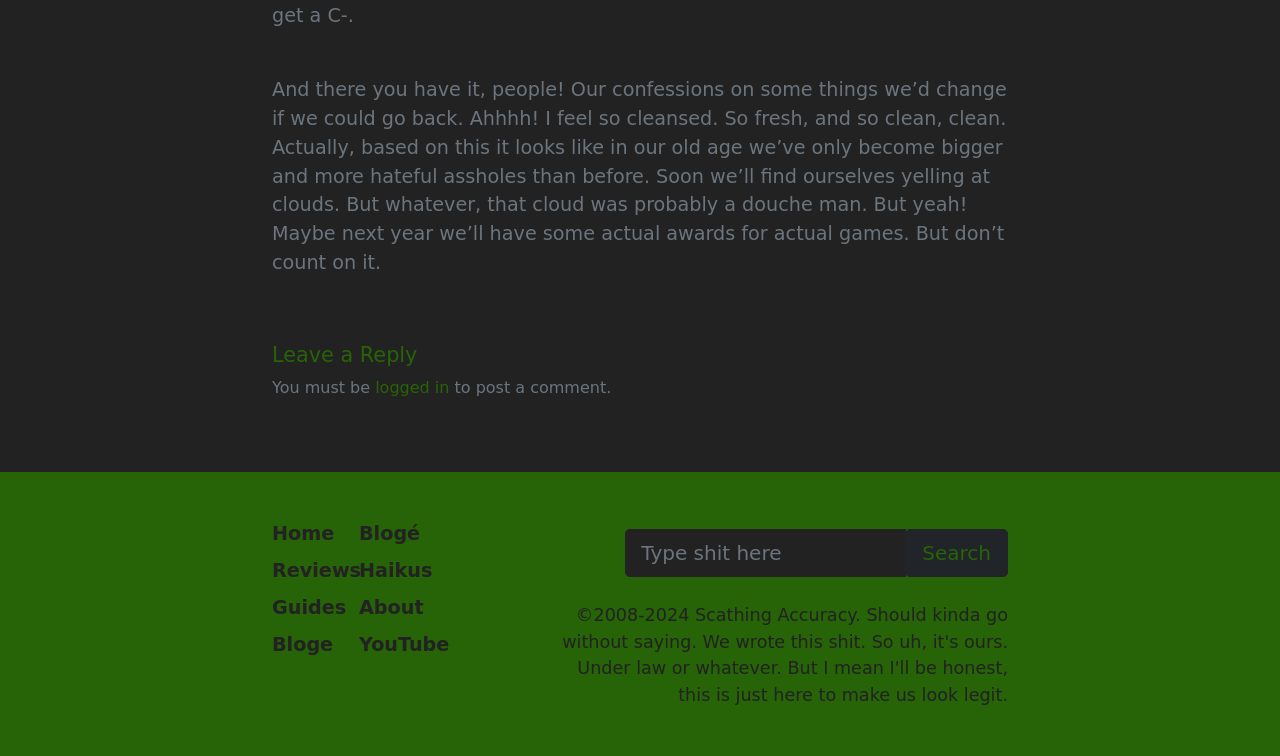Use one word or a short phrase to answer the question provided: 
What is the purpose of the text box at the bottom?

Search for something